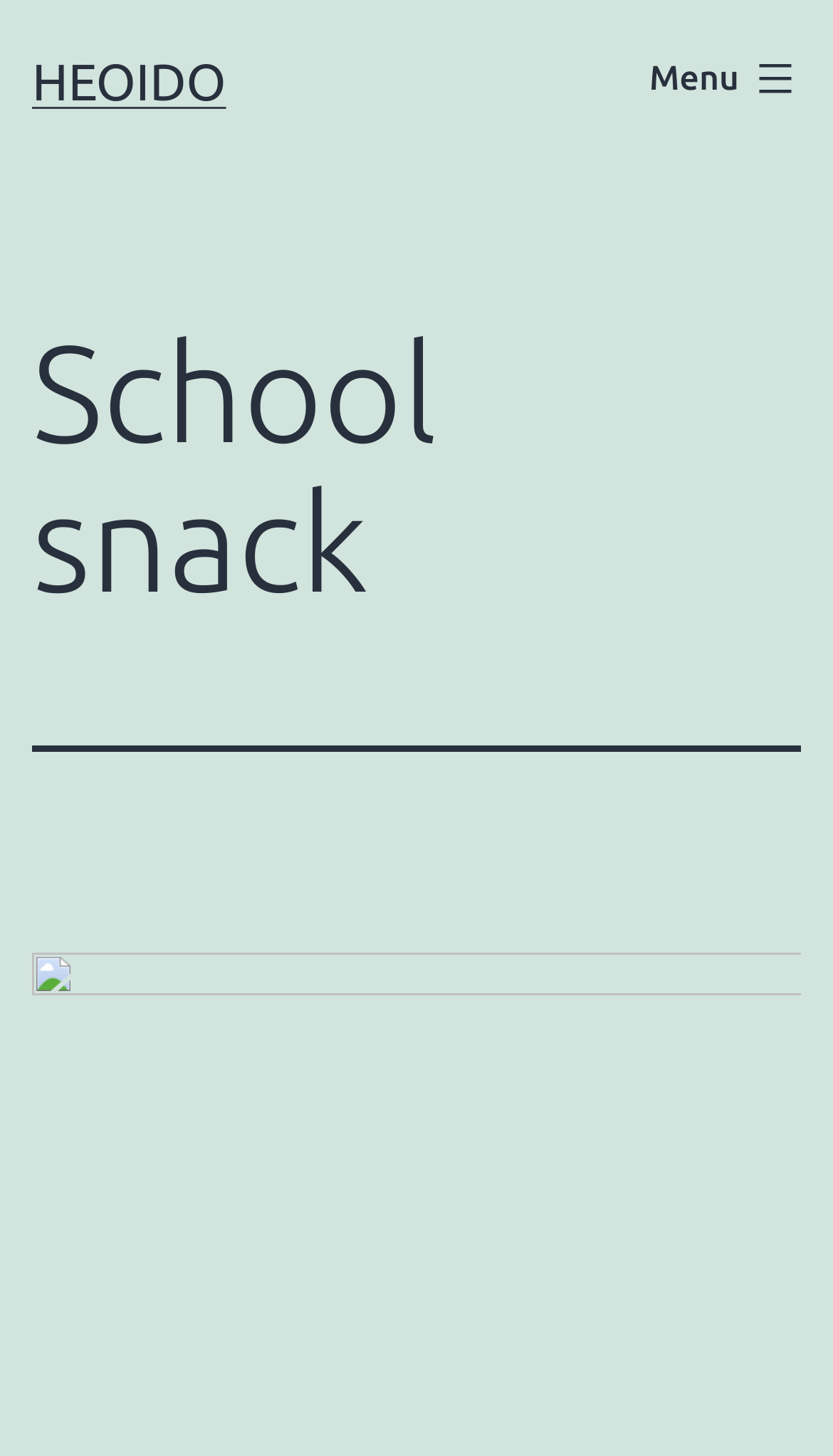Using the provided description Menu Close, find the bounding box coordinates for the UI element. Provide the coordinates in (top-left x, top-left y, bottom-right x, bottom-right y) format, ensuring all values are between 0 and 1.

[0.741, 0.022, 1.0, 0.087]